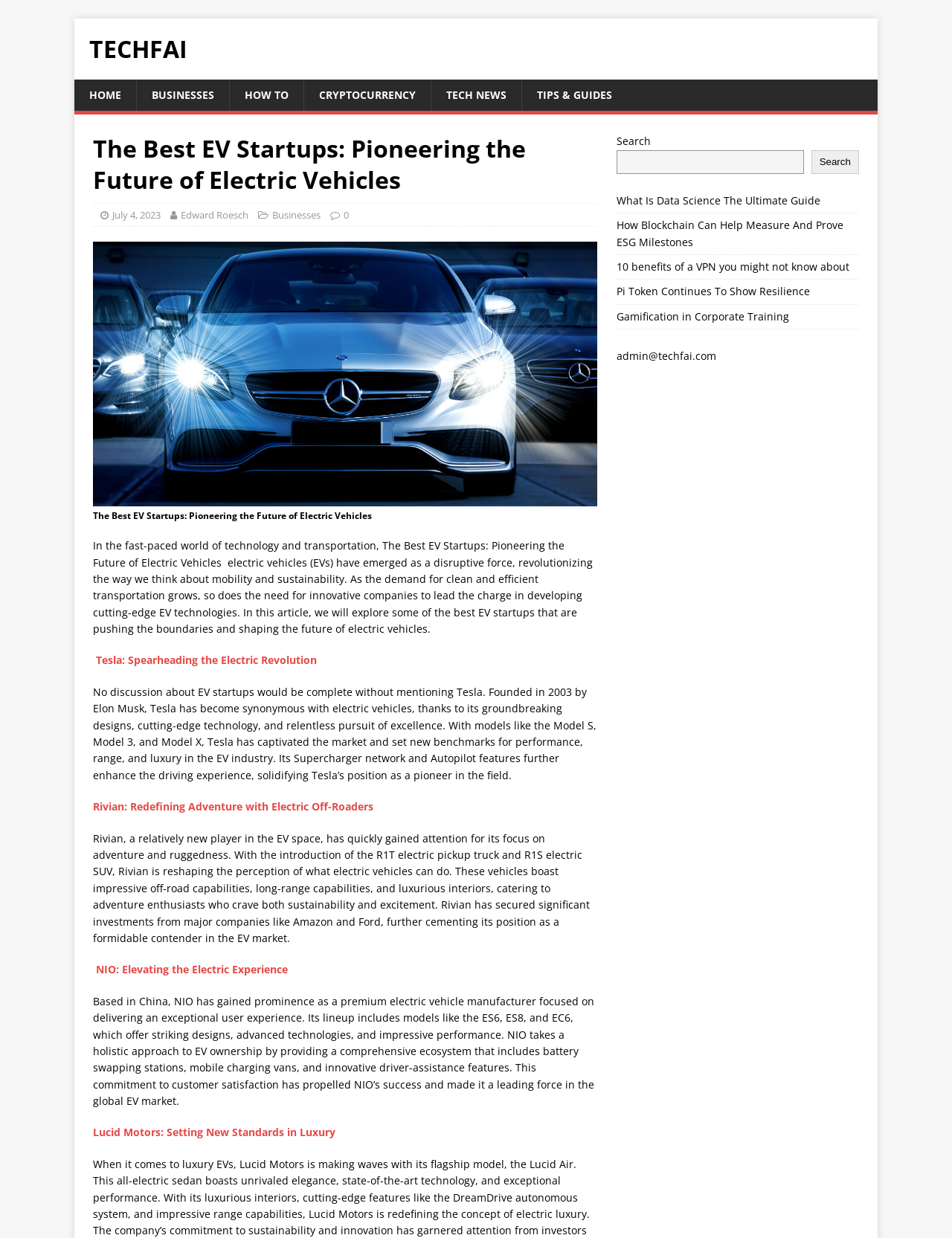Provide a brief response to the question below using one word or phrase:
What is the main topic of this webpage?

Electric Vehicles